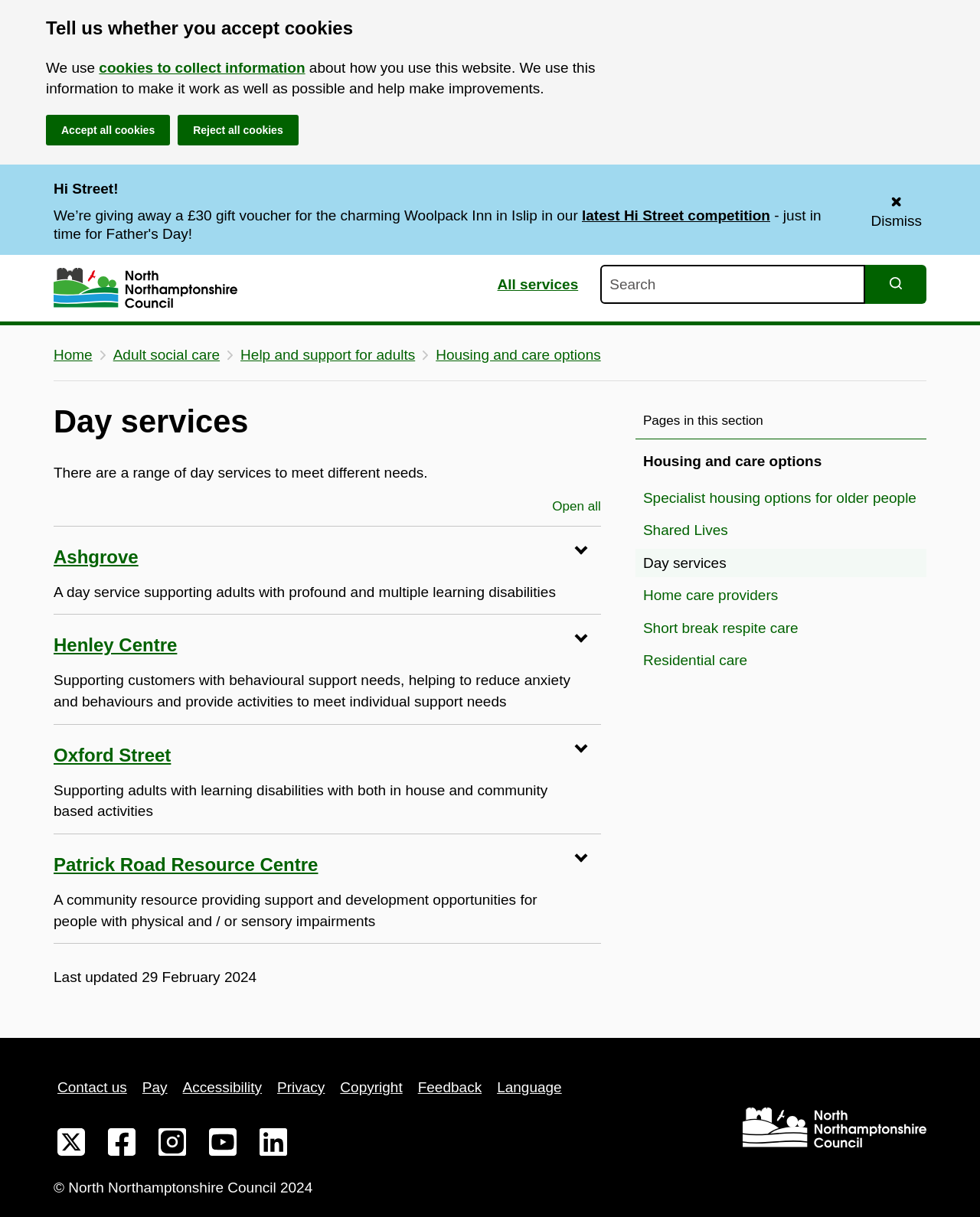Identify the bounding box for the described UI element. Provide the coordinates in (top-left x, top-left y, bottom-right x, bottom-right y) format with values ranging from 0 to 1: Accessibility

[0.182, 0.878, 0.271, 0.908]